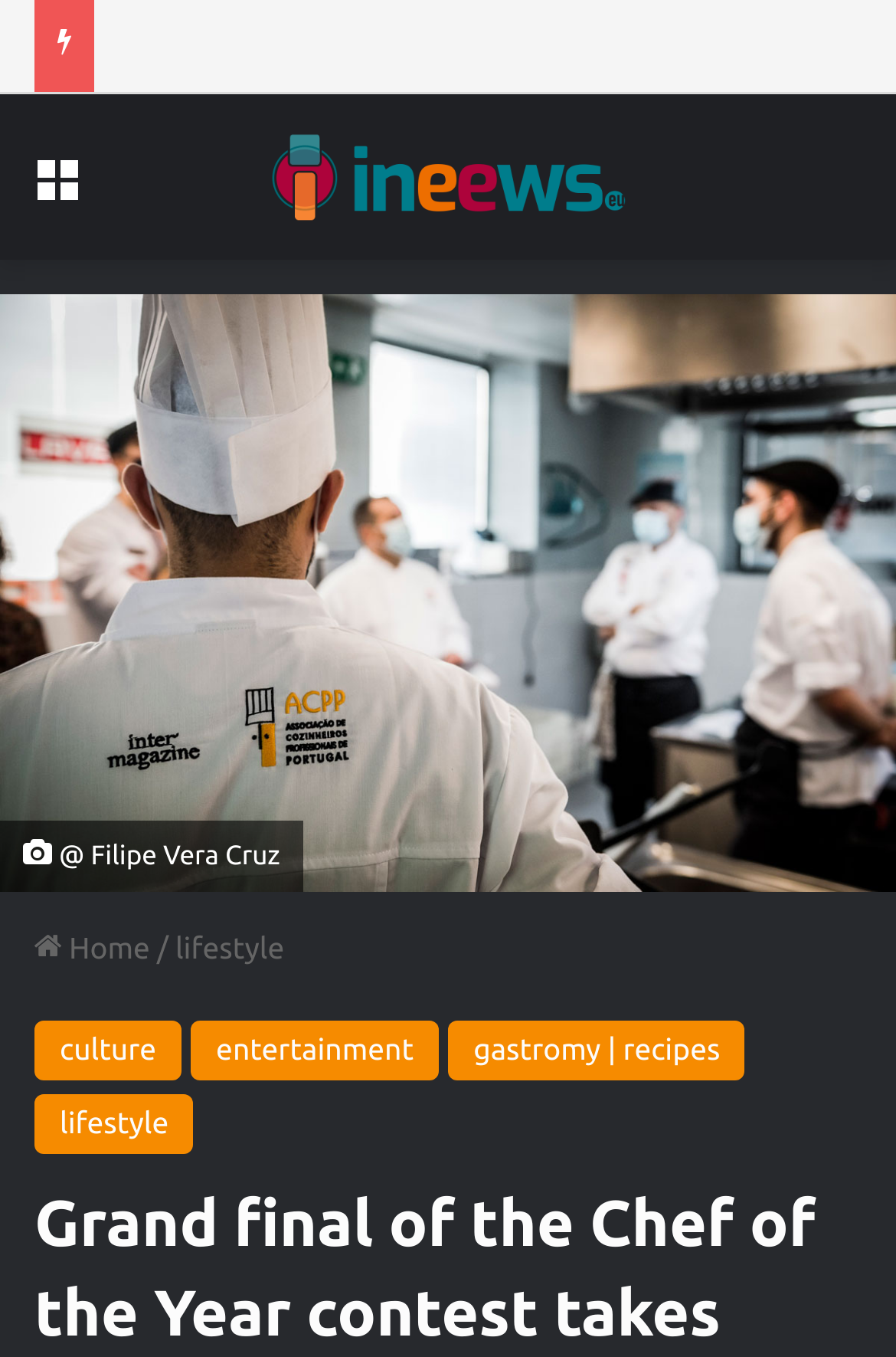Please determine the bounding box coordinates of the area that needs to be clicked to complete this task: 'Go to lifestyle section'. The coordinates must be four float numbers between 0 and 1, formatted as [left, top, right, bottom].

[0.196, 0.687, 0.317, 0.711]